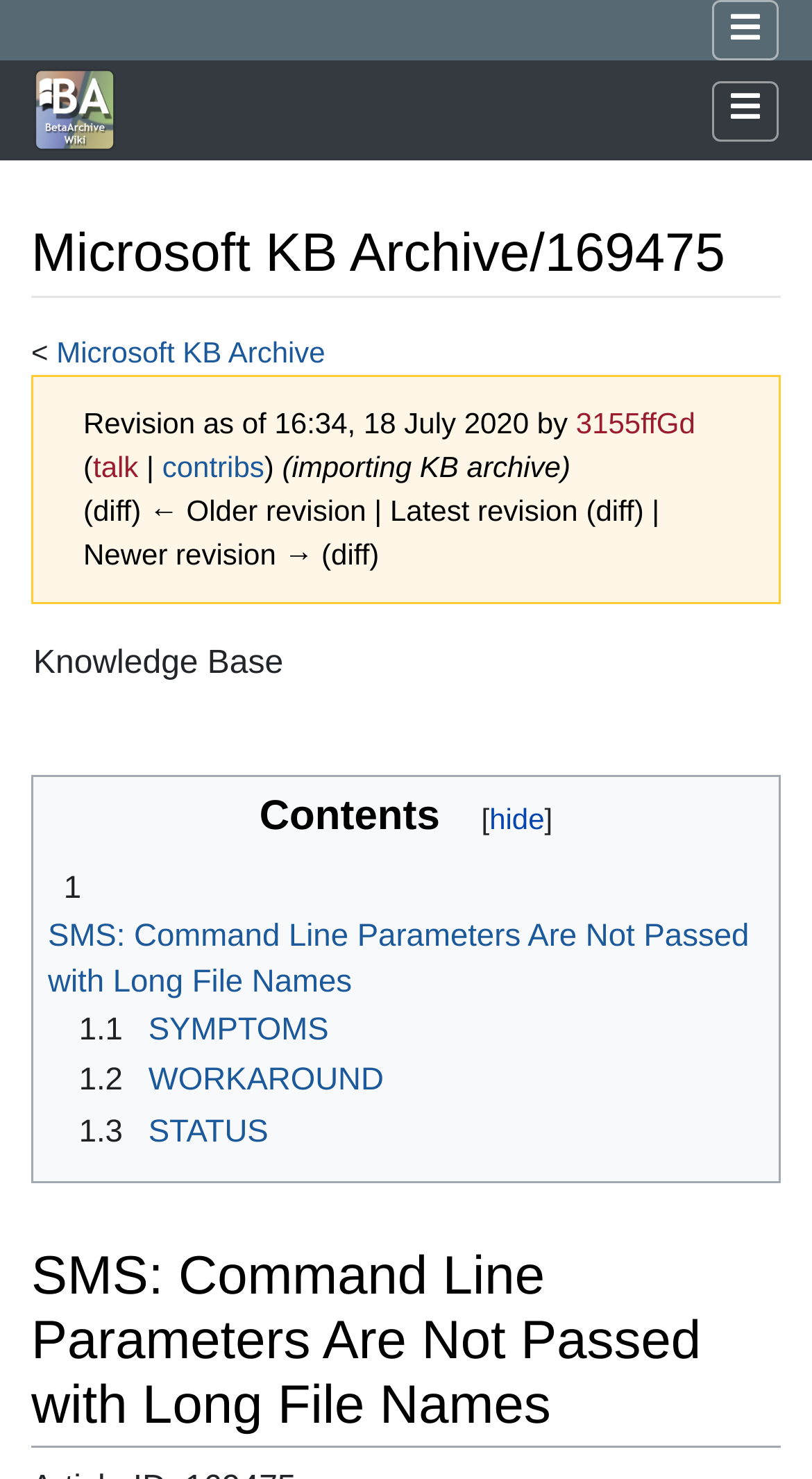What is the topic of the knowledge base?
Based on the image, respond with a single word or phrase.

SMS: Command Line Parameters Are Not Passed with Long File Names